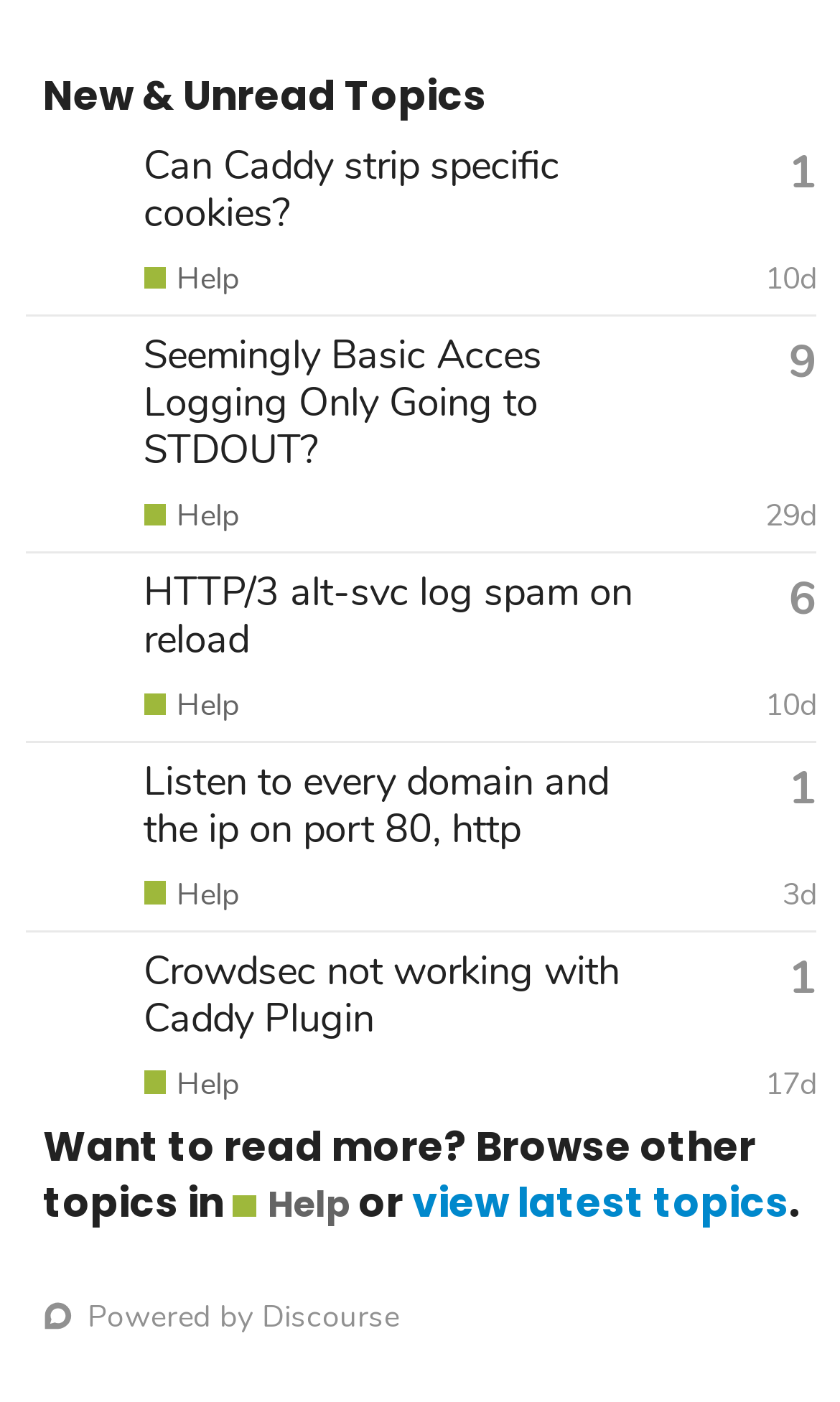Please specify the bounding box coordinates in the format (top-left x, top-left y, bottom-right x, bottom-right y), with all values as floating point numbers between 0 and 1. Identify the bounding box of the UI element described by: Can Caddy strip specific cookies?

[0.171, 0.126, 0.666, 0.198]